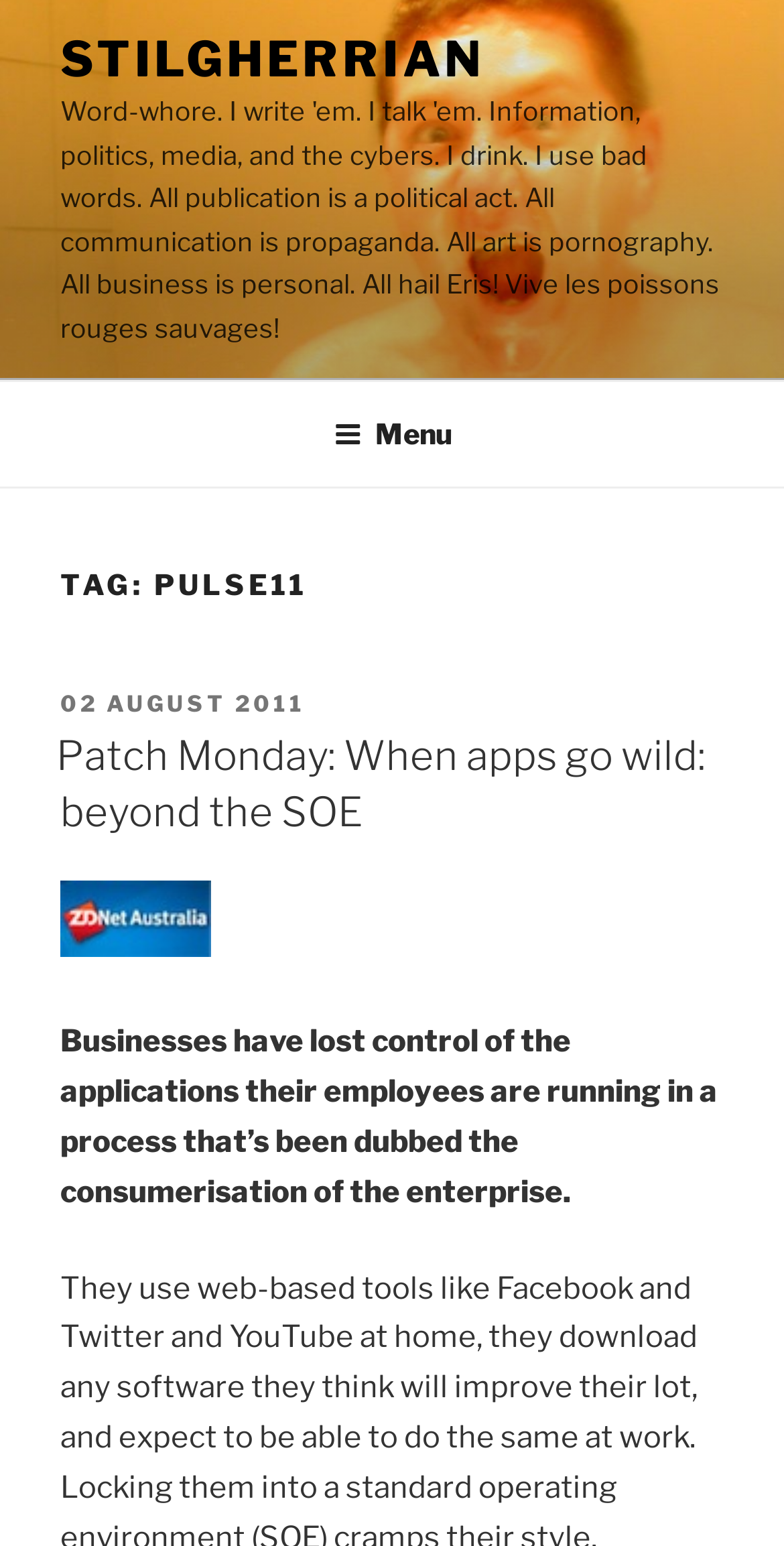What is the author of the webpage?
Carefully analyze the image and provide a thorough answer to the question.

I found the author of the webpage by looking at the link 'STILGHERRIAN' which is located at the top of the webpage, indicating the author of the webpage.